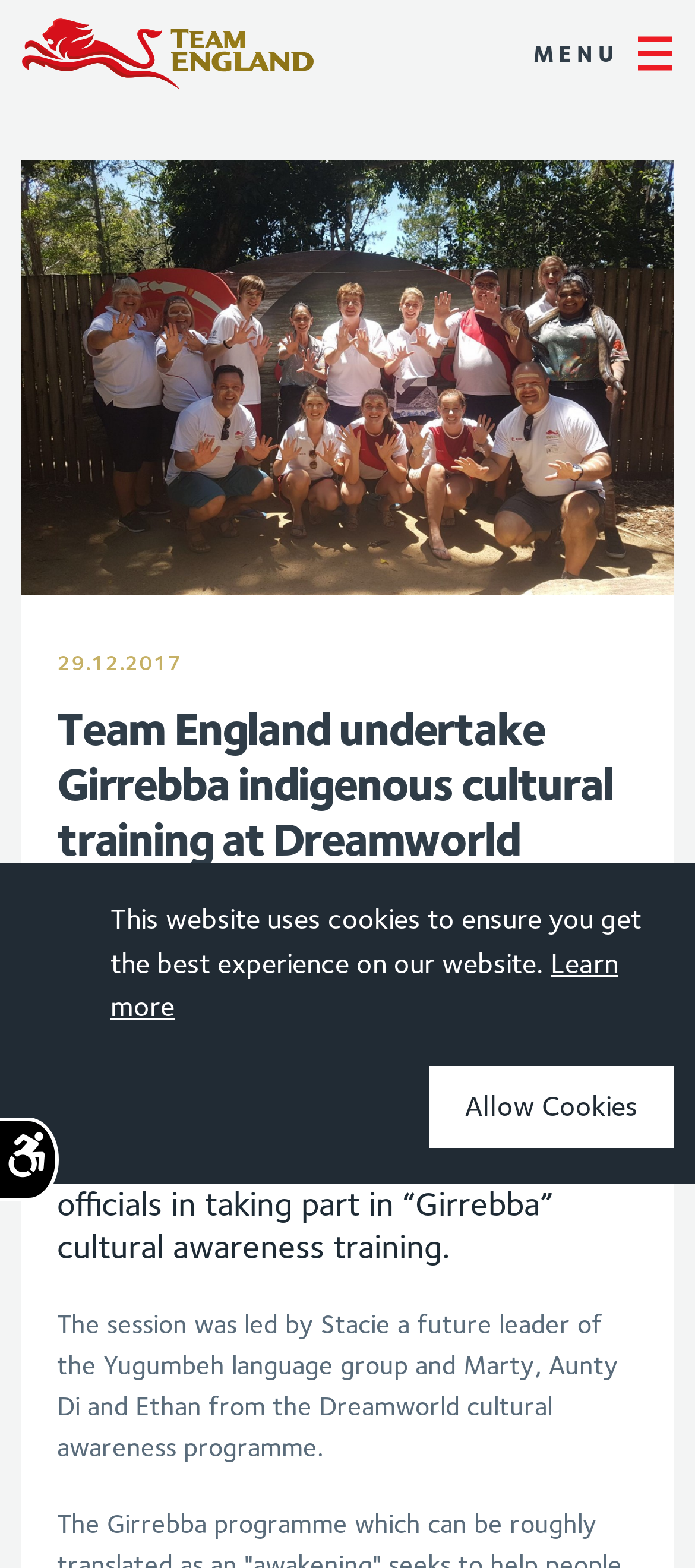What is the main title displayed on this webpage?

Team England undertake Girrebba indigenous cultural training at Dreamworld Corroboree on the Gold Coast.